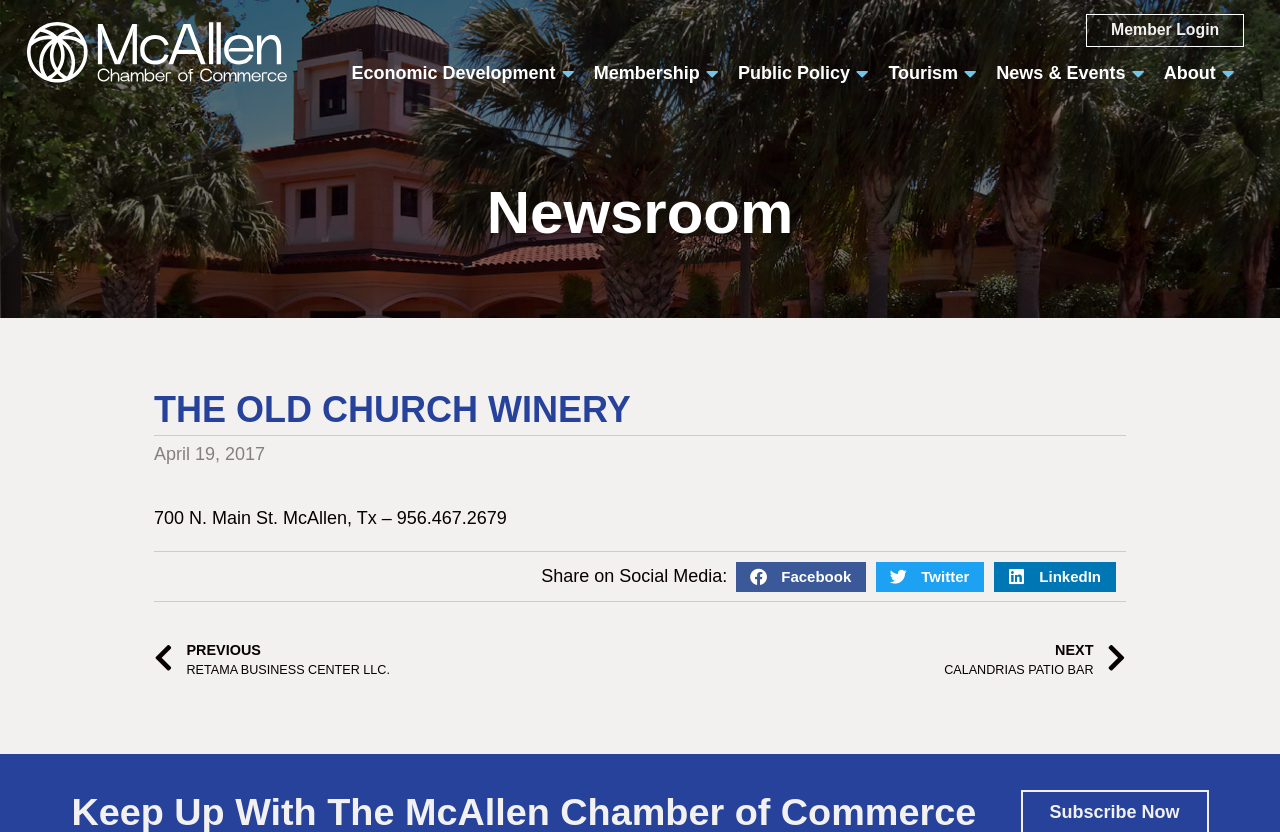Find the bounding box coordinates of the element's region that should be clicked in order to follow the given instruction: "Open the 'About' submenu". The coordinates should consist of four float numbers between 0 and 1, i.e., [left, top, right, bottom].

None